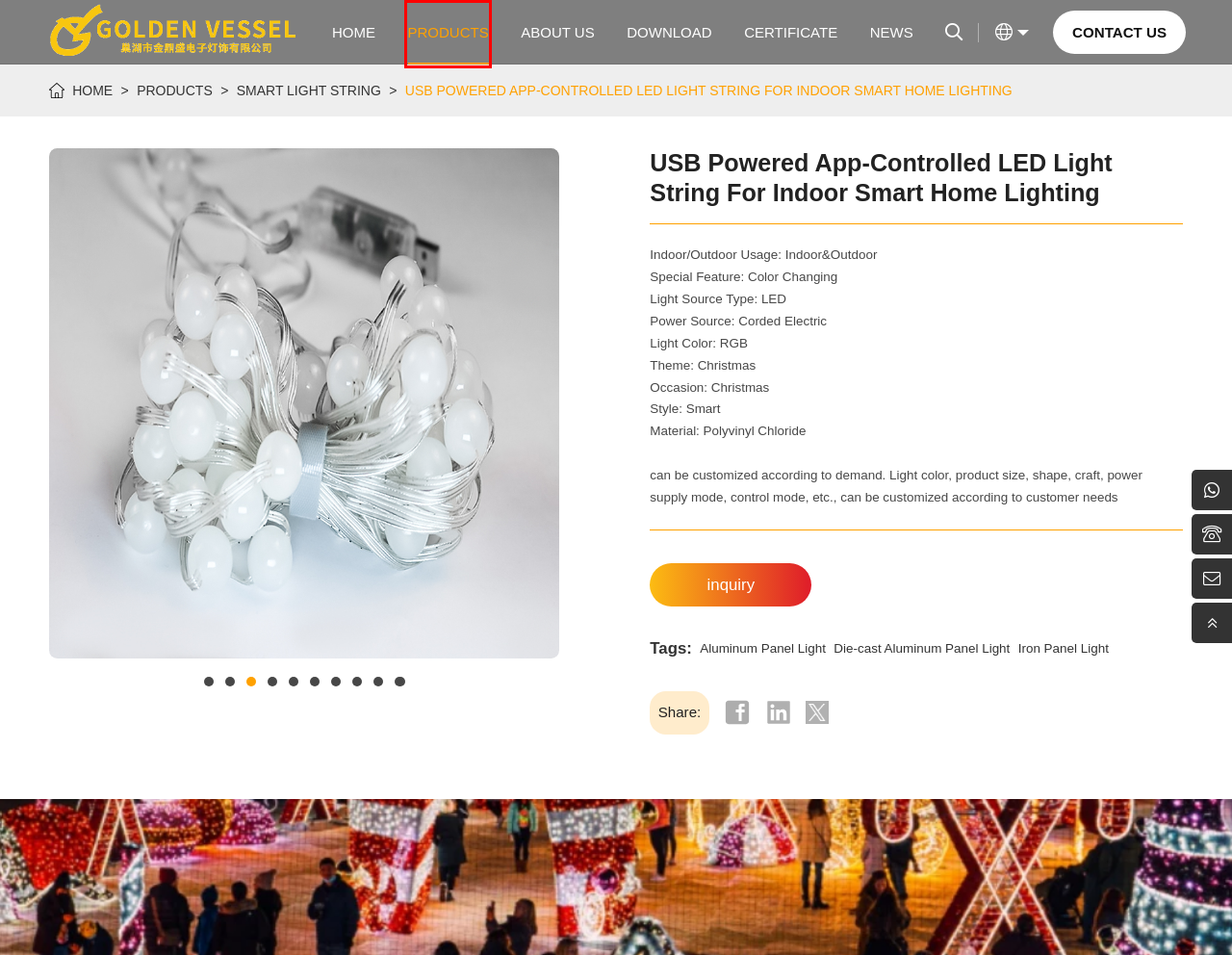Provided is a screenshot of a webpage with a red bounding box around an element. Select the most accurate webpage description for the page that appears after clicking the highlighted element. Here are the candidates:
A. News |Learn everything you care about about LED lights
B. LED Strip Light Supplier, UL String Light, Solar and Battery Light Wholesale
C. Reliable LED Lighting Supplier | UL and CE Certified Lamps
D. Contact us - GOLDEN VESSEL
E. High Quality LED Holiday Lights ＆ Application Lights Manufacturer
F. A wide range of LED string light suppliers and wholesalers
G. Trusted Manufacturer of Premium LED Holiday Lights
H. - GOLDEN VESSEL

F